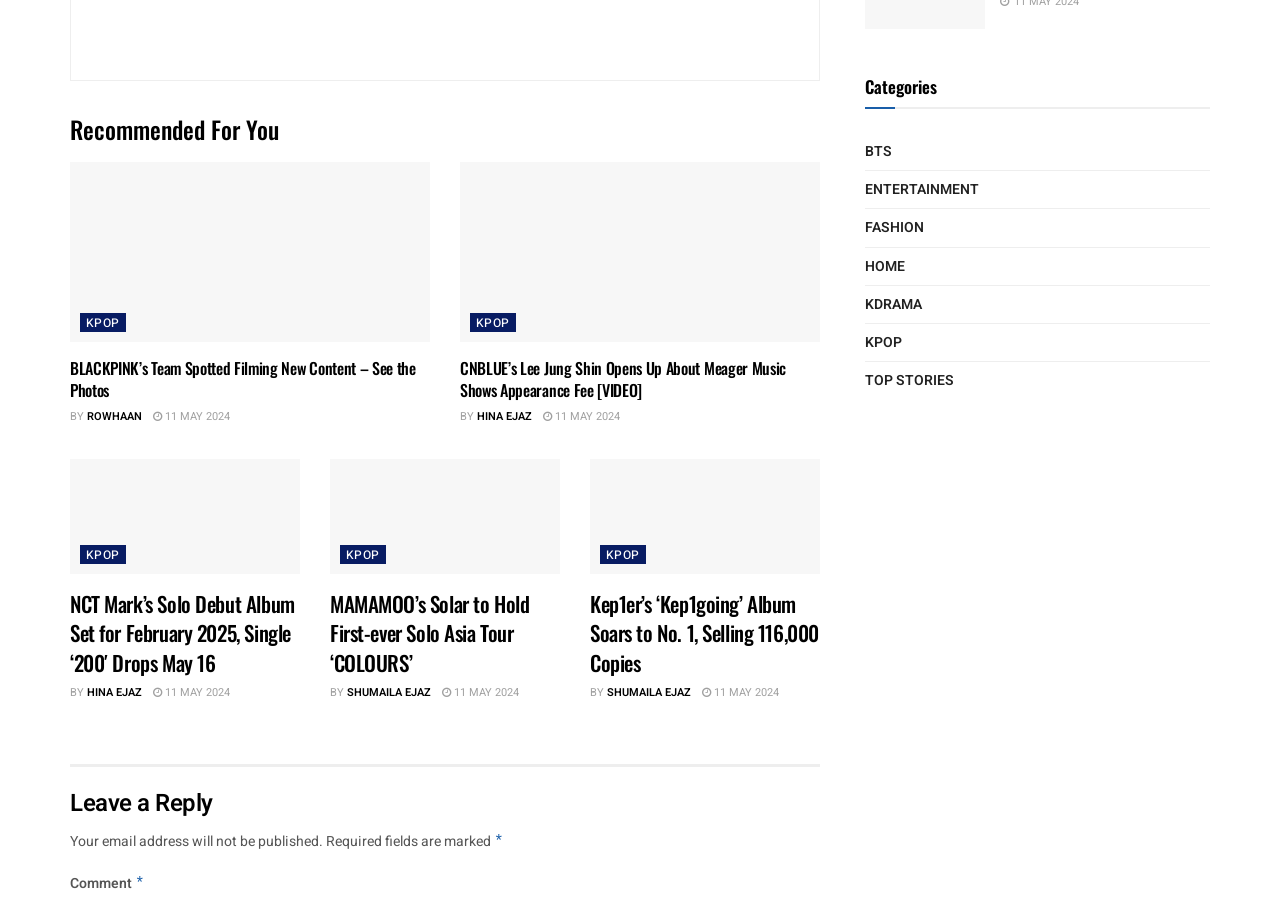Bounding box coordinates are specified in the format (top-left x, top-left y, bottom-right x, bottom-right y). All values are floating point numbers bounded between 0 and 1. Please provide the bounding box coordinate of the region this sentence describes: FASHION

[0.676, 0.24, 0.722, 0.268]